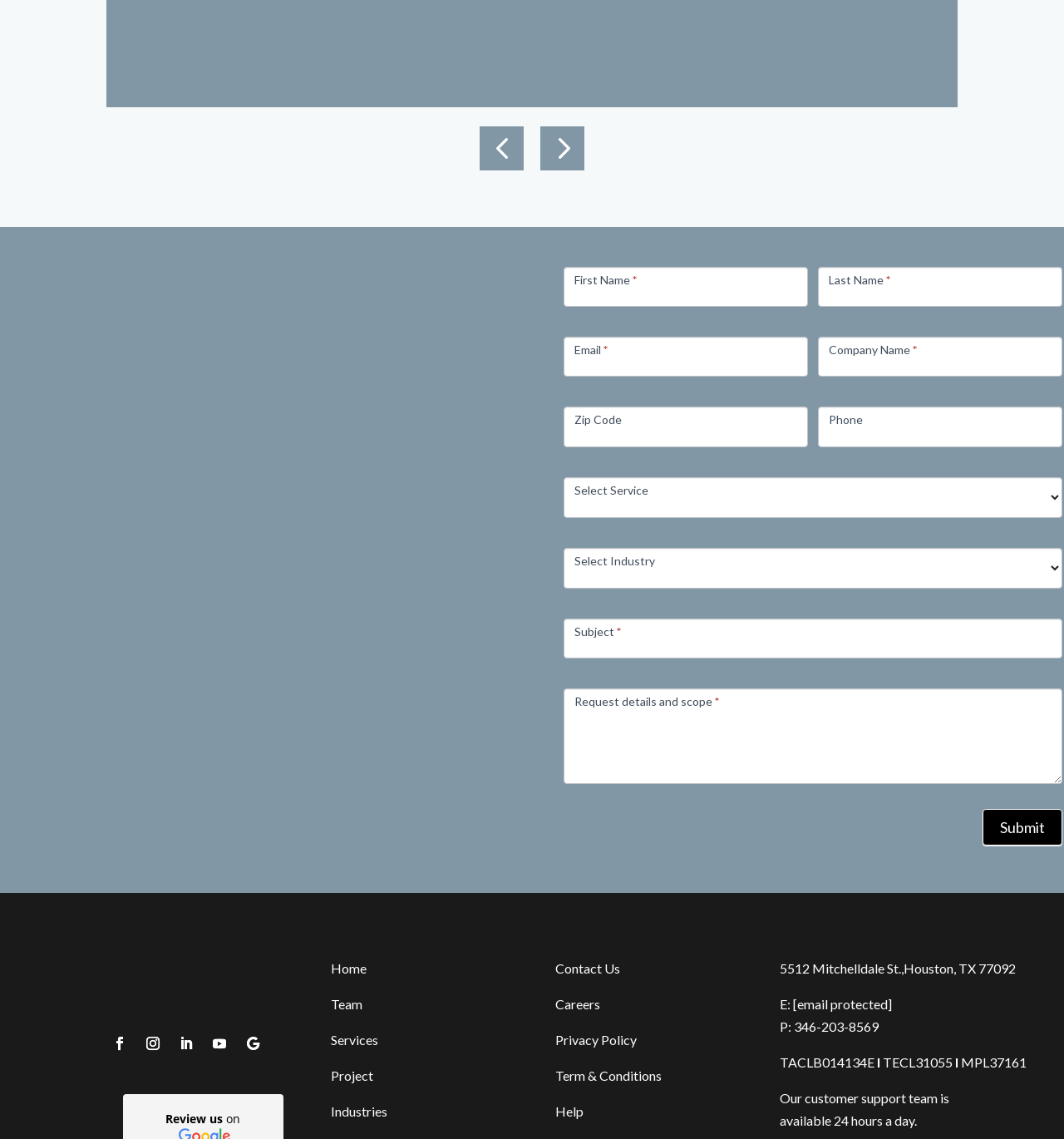What is the position of the 'Submit' button?
Please provide a detailed and thorough answer to the question.

According to the bounding box coordinates of the 'Submit' button, its position is at [0.923, 0.71, 0.998, 0.742], which indicates that it is located at the bottom right of the webpage.